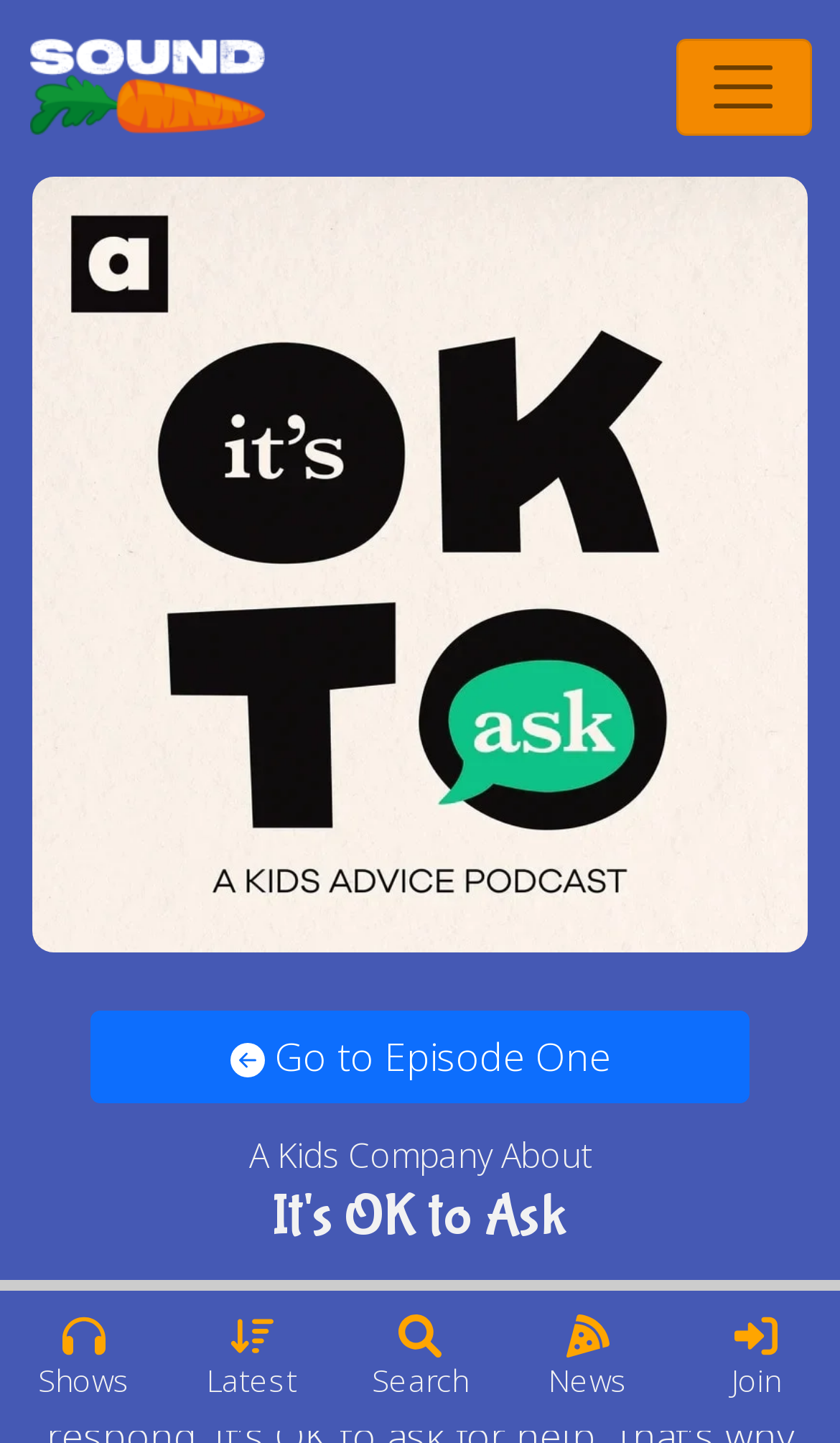Give a concise answer using one word or a phrase to the following question:
Is the navigation menu expanded?

No